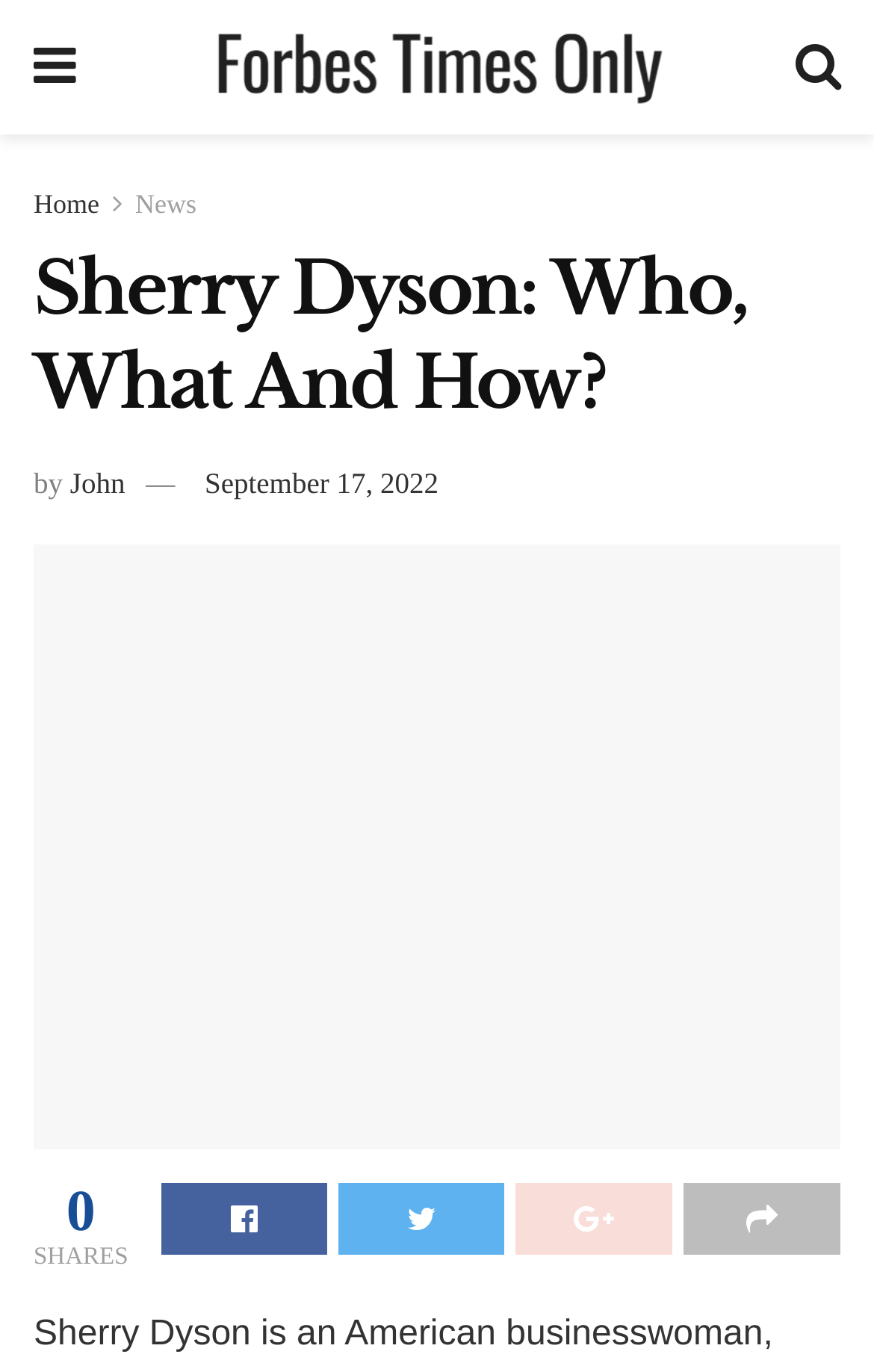Use a single word or phrase to respond to the question:
What is the occupation of Sherry Dyson?

Businesswoman